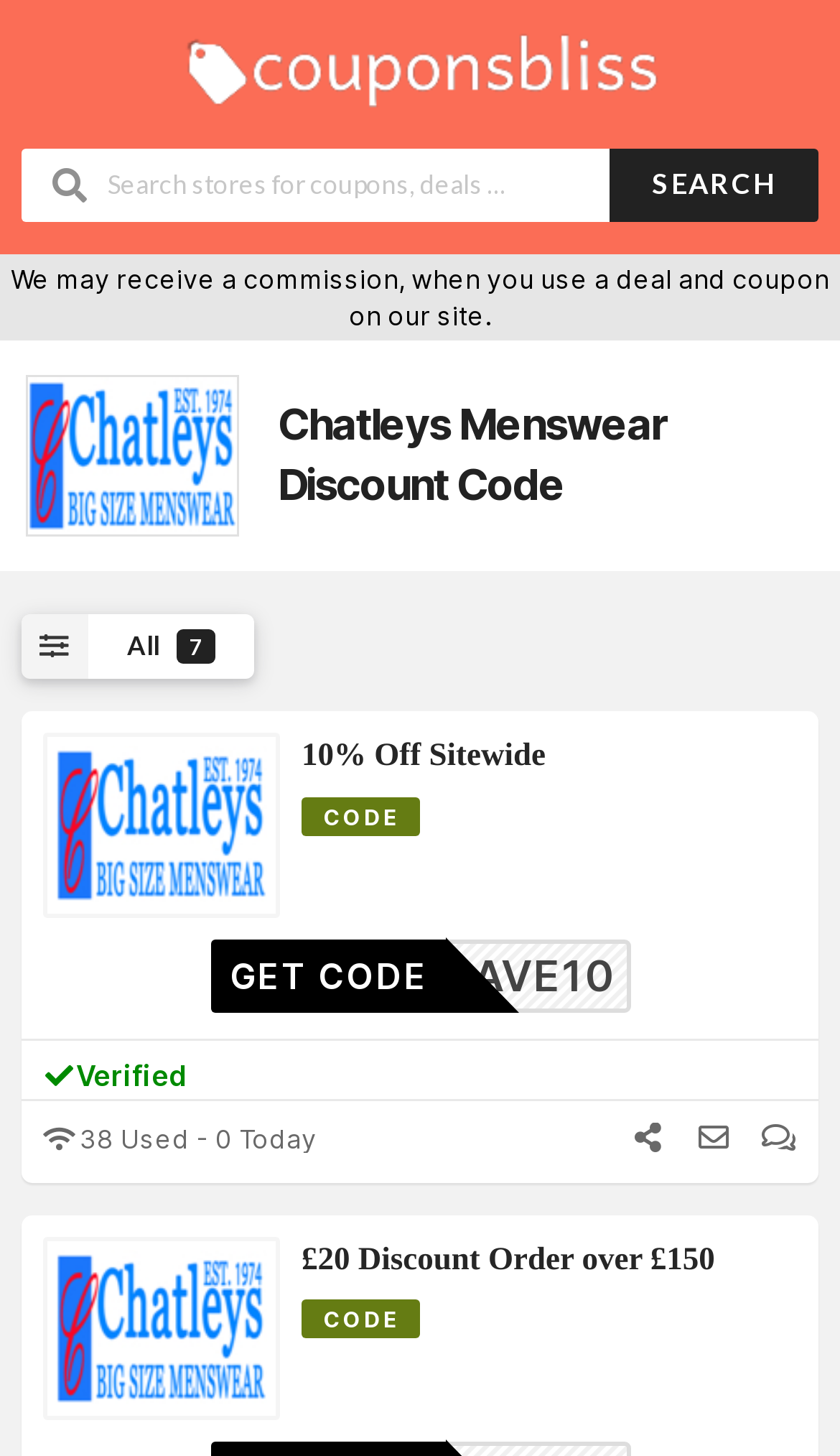Please give a succinct answer using a single word or phrase:
How many discount codes are available?

7